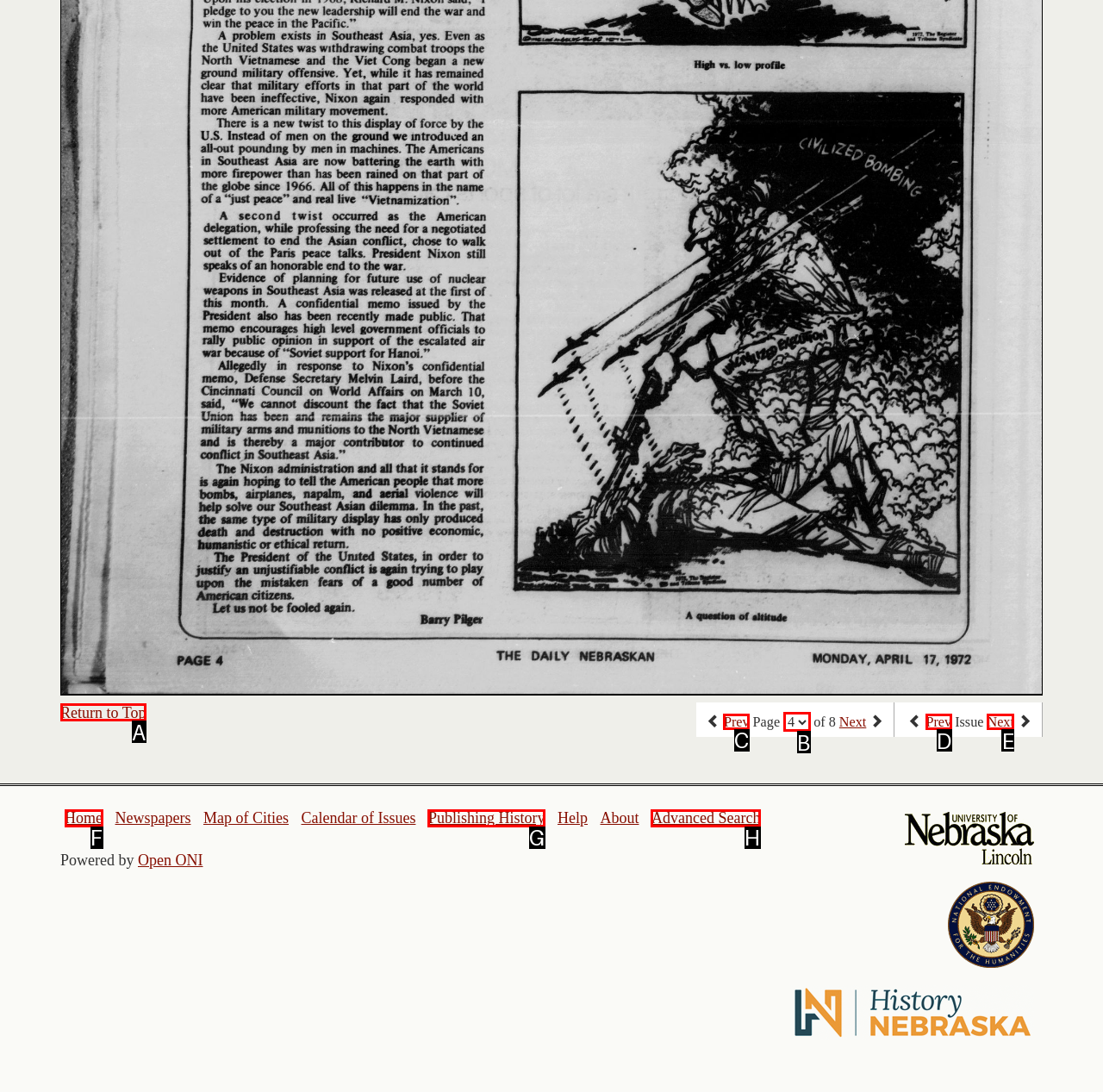Identify which HTML element to click to fulfill the following task: go to previous page. Provide your response using the letter of the correct choice.

C